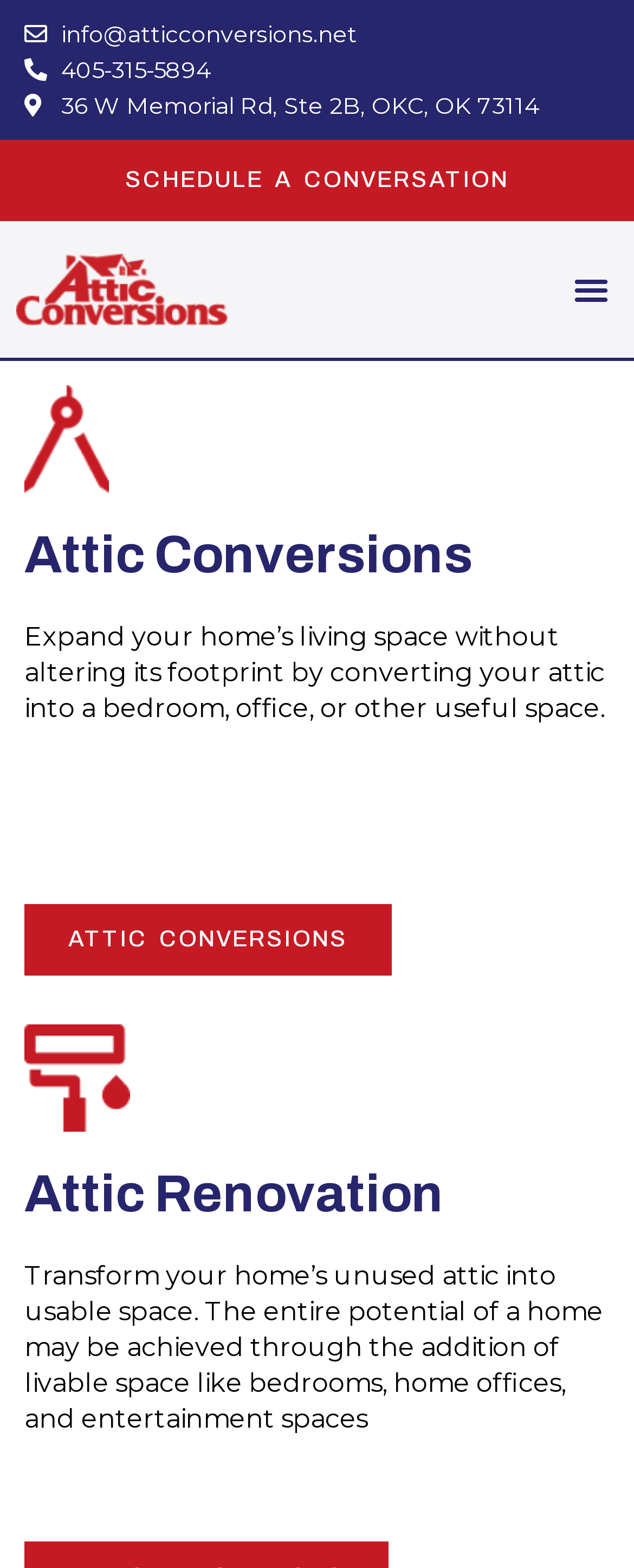Generate a thorough explanation of the webpage's elements.

The webpage is about attic conversions and renovations, with a focus on expanding living space without altering the home's footprint. At the top left, there are three links providing contact information, including an email address, phone number, and physical address. Next to these links, there is a prominent call-to-action button to schedule a conversation. 

On the top right, there is a menu toggle button, which is currently not expanded. Below the contact information, there is a large heading that reads "Attic Conversions" in bold font. 

Following the heading, there is a brief paragraph summarizing the benefits of attic conversions, which is the same text as the meta description. This paragraph is positioned in the middle of the page, spanning about 90% of the page's width. 

Further down, there is another link to "ATTIC CONVERSIONS" and a heading that reads "Attic Renovation". Below this heading, there is a longer paragraph describing the process of transforming unused attic space into livable areas, such as bedrooms, home offices, and entertainment spaces. This paragraph takes up about 90% of the page's width and is positioned near the bottom of the page.